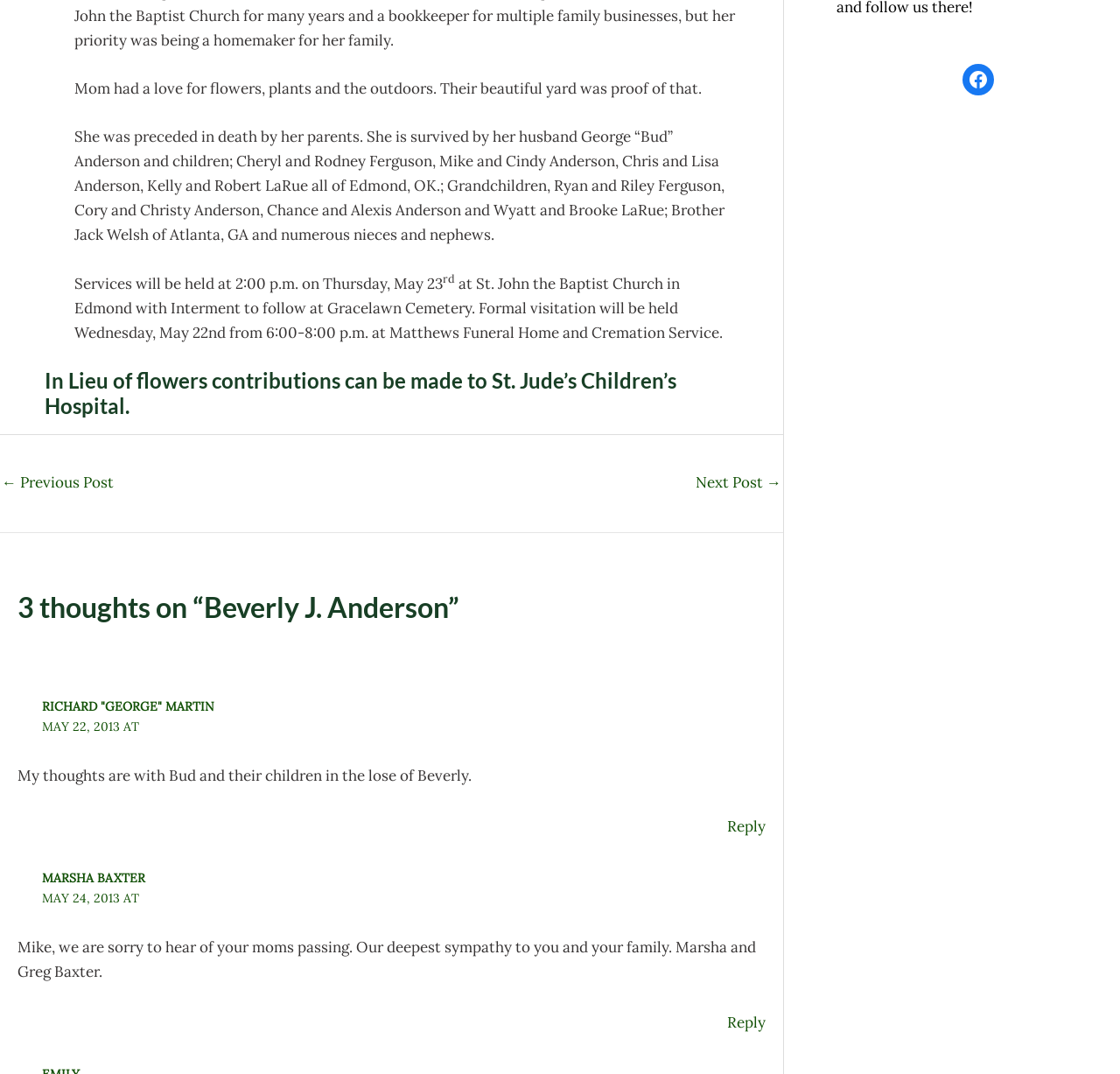Determine the bounding box coordinates in the format (top-left x, top-left y, bottom-right x, bottom-right y). Ensure all values are floating point numbers between 0 and 1. Identify the bounding box of the UI element described by: Facebook

[0.859, 0.059, 0.887, 0.089]